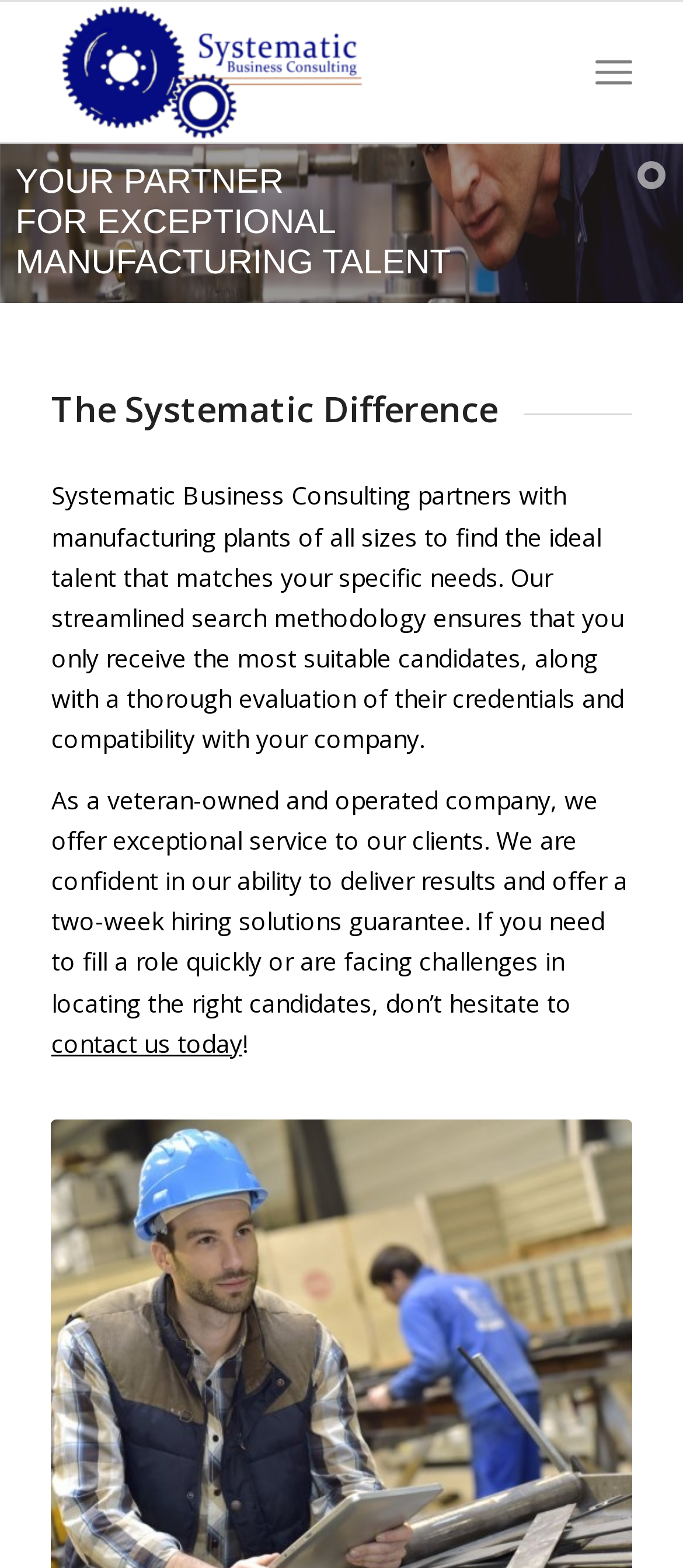What is the company's name?
Could you answer the question in a detailed manner, providing as much information as possible?

The company's name is obtained from the image and link element with the text 'Systematic Business Consulting' at the top of the webpage.